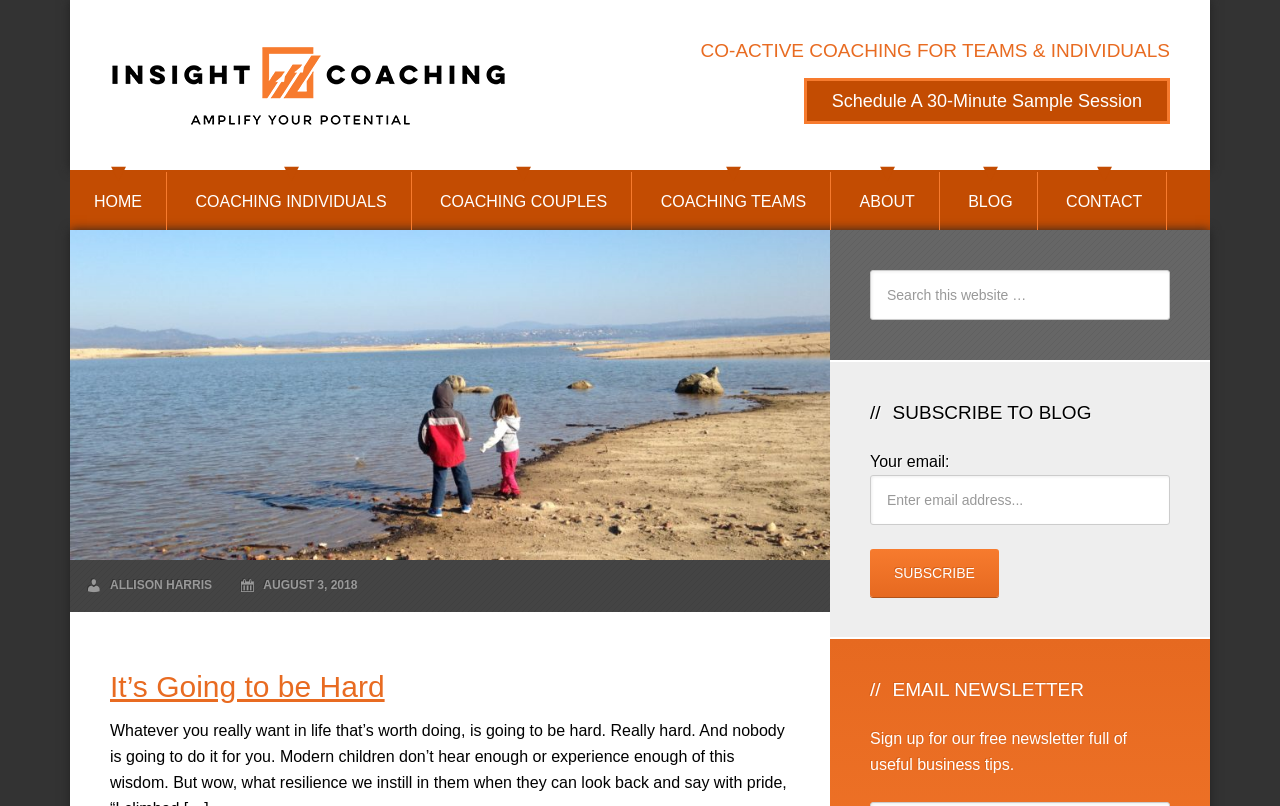What is the name of the coaching company?
Please provide an in-depth and detailed response to the question.

The name of the coaching company can be found in the top-left corner of the webpage, where it is written as a link 'INSIGHT COACHING LLC'.